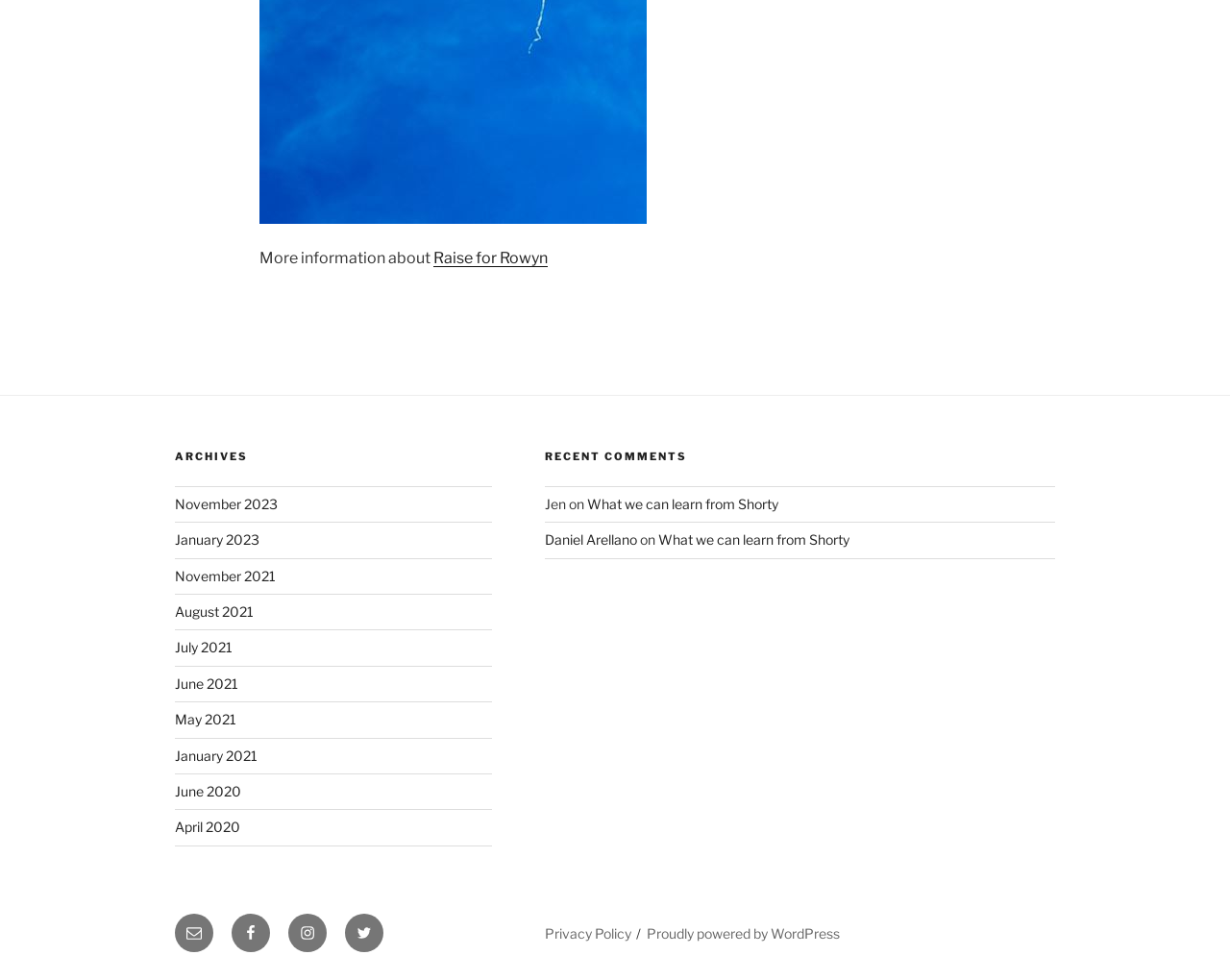Could you specify the bounding box coordinates for the clickable section to complete the following instruction: "Visit Facebook page"?

[0.188, 0.932, 0.22, 0.971]